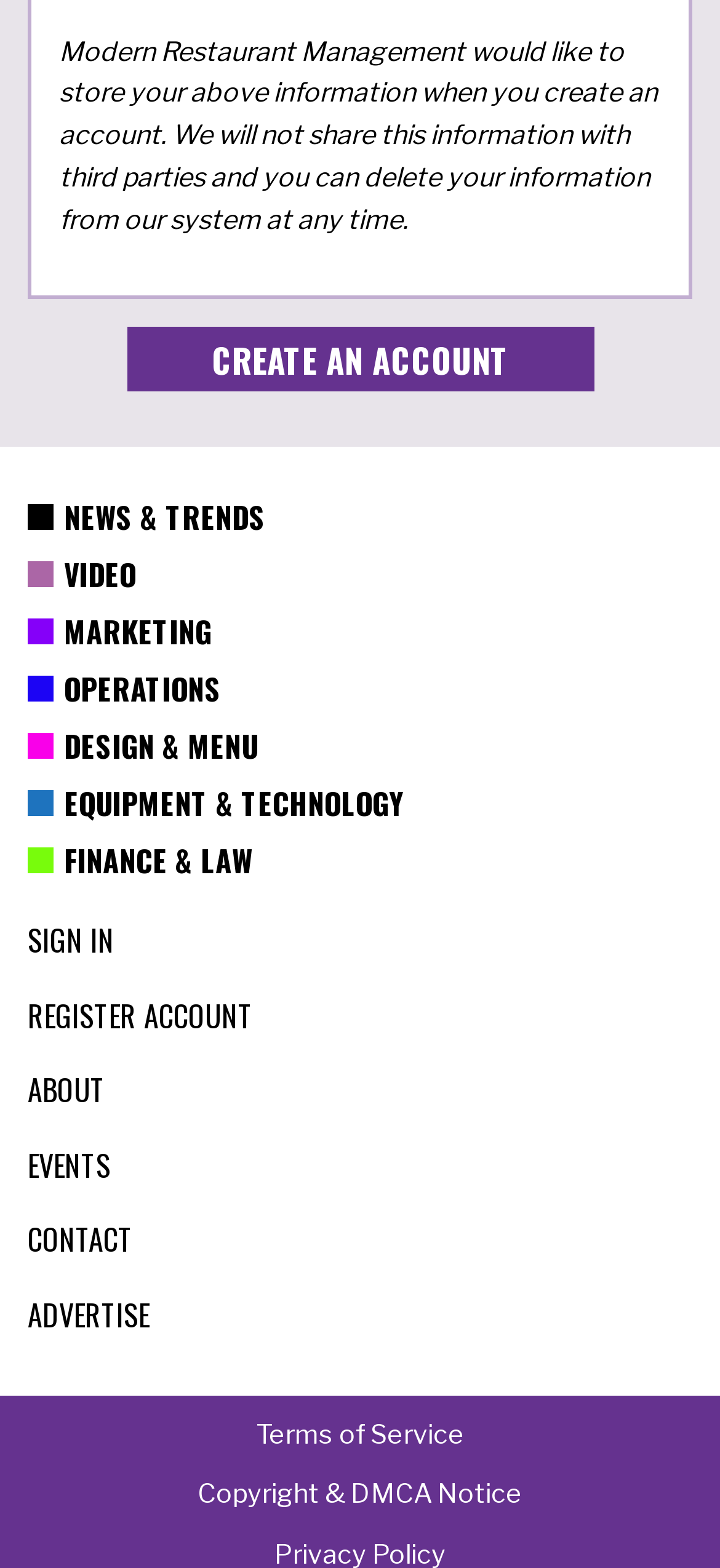Pinpoint the bounding box coordinates of the clickable element needed to complete the instruction: "Read terms of service". The coordinates should be provided as four float numbers between 0 and 1: [left, top, right, bottom].

[0.355, 0.904, 0.645, 0.924]